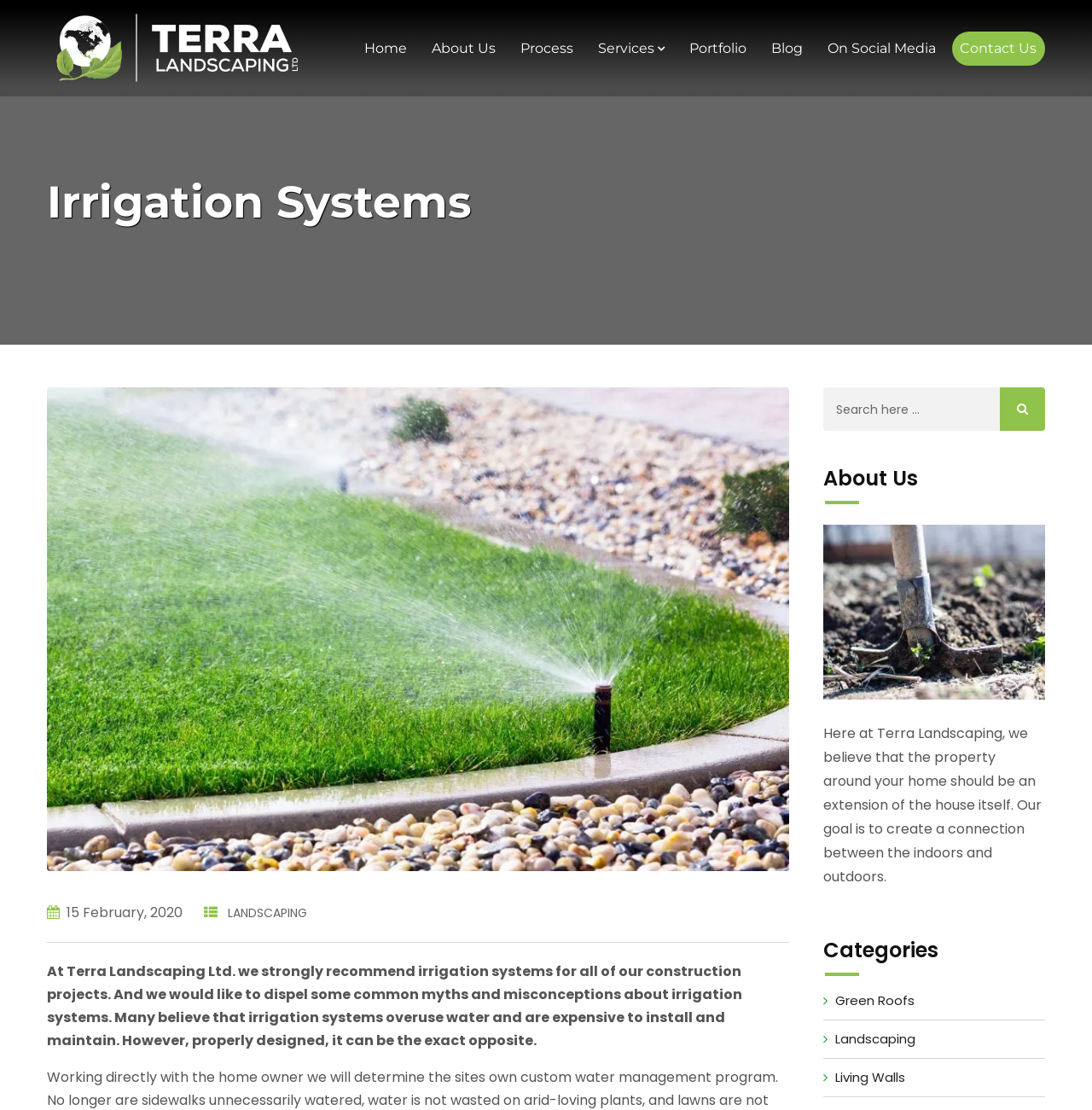What is the goal of Terra Landscaping Ltd?
Please craft a detailed and exhaustive response to the question.

This is mentioned in the text 'Our goal is to create a connection between the indoors and outdoors.' which is located in the 'About Us' section of the webpage.